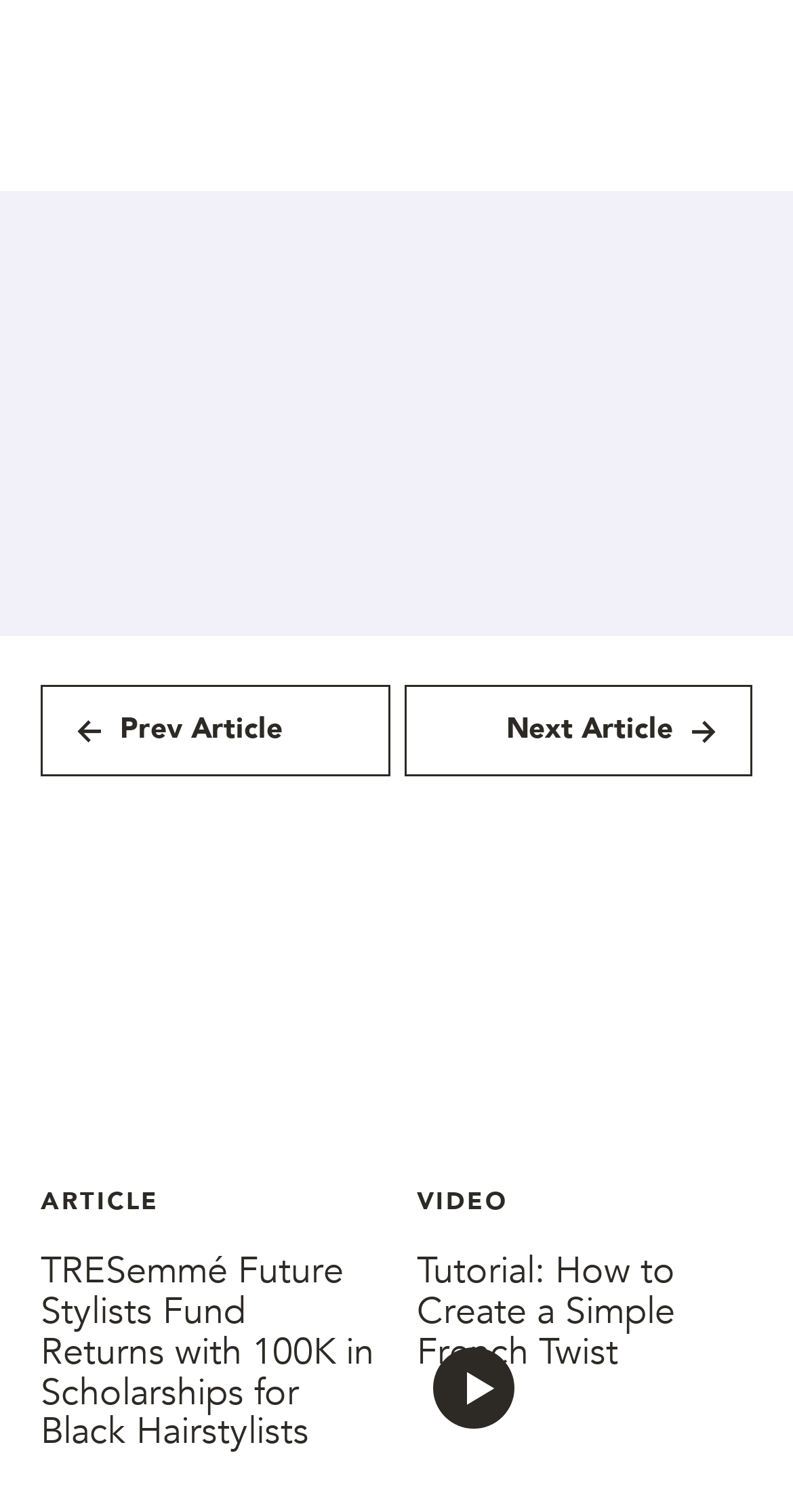Bounding box coordinates must be specified in the format (top-left x, top-left y, bottom-right x, bottom-right y). All values should be floating point numbers between 0 and 1. What are the bounding box coordinates of the UI element described as: All Hair Types

[0.051, 0.514, 0.318, 0.544]